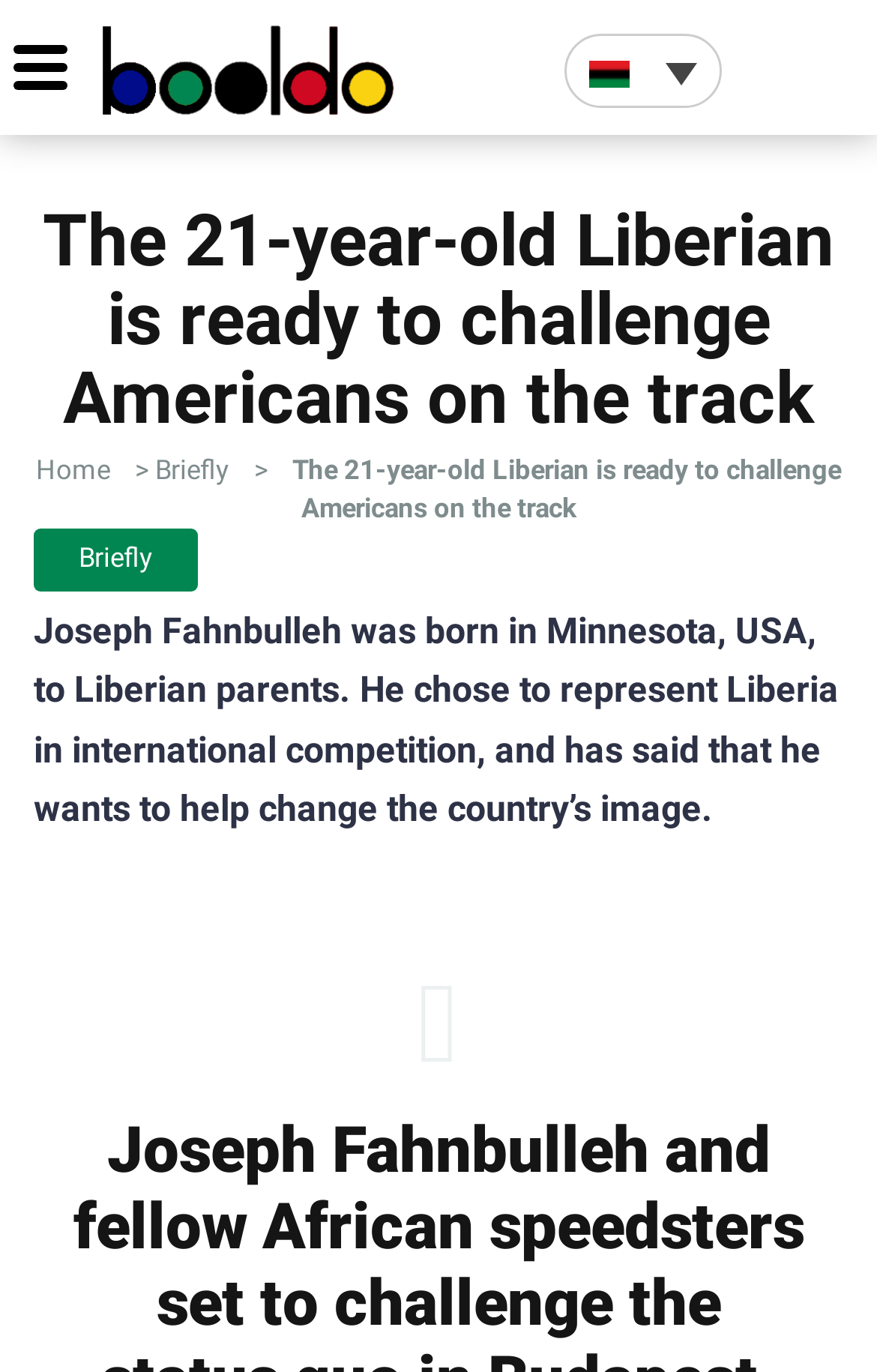What is the text of the webpage's headline?

The 21-year-old Liberian is ready to challenge Americans on the track